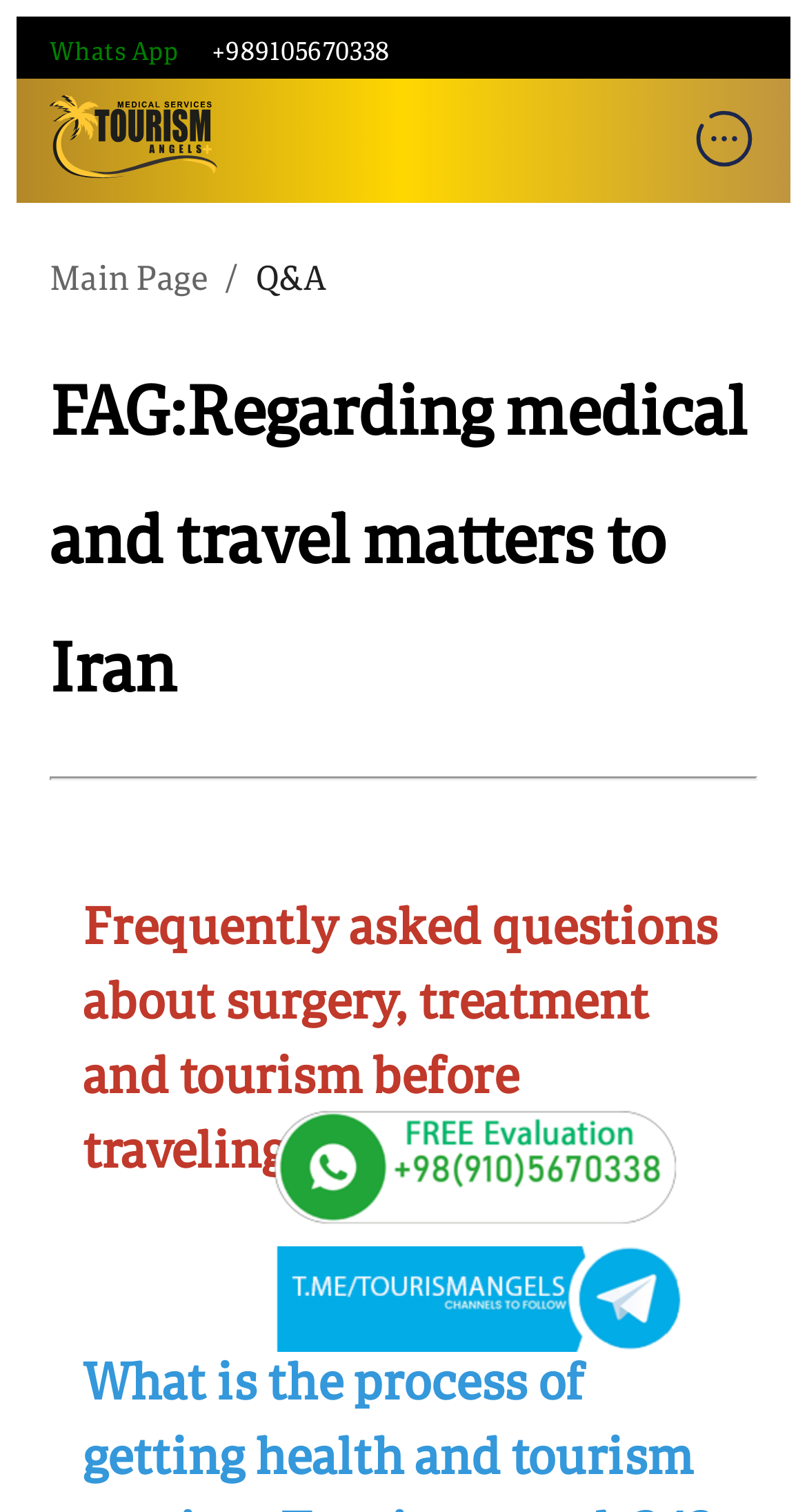Please determine the bounding box coordinates, formatted as (top-left x, top-left y, bottom-right x, bottom-right y), with all values as floating point numbers between 0 and 1. Identify the bounding box of the region described as: Main Page

[0.062, 0.163, 0.257, 0.204]